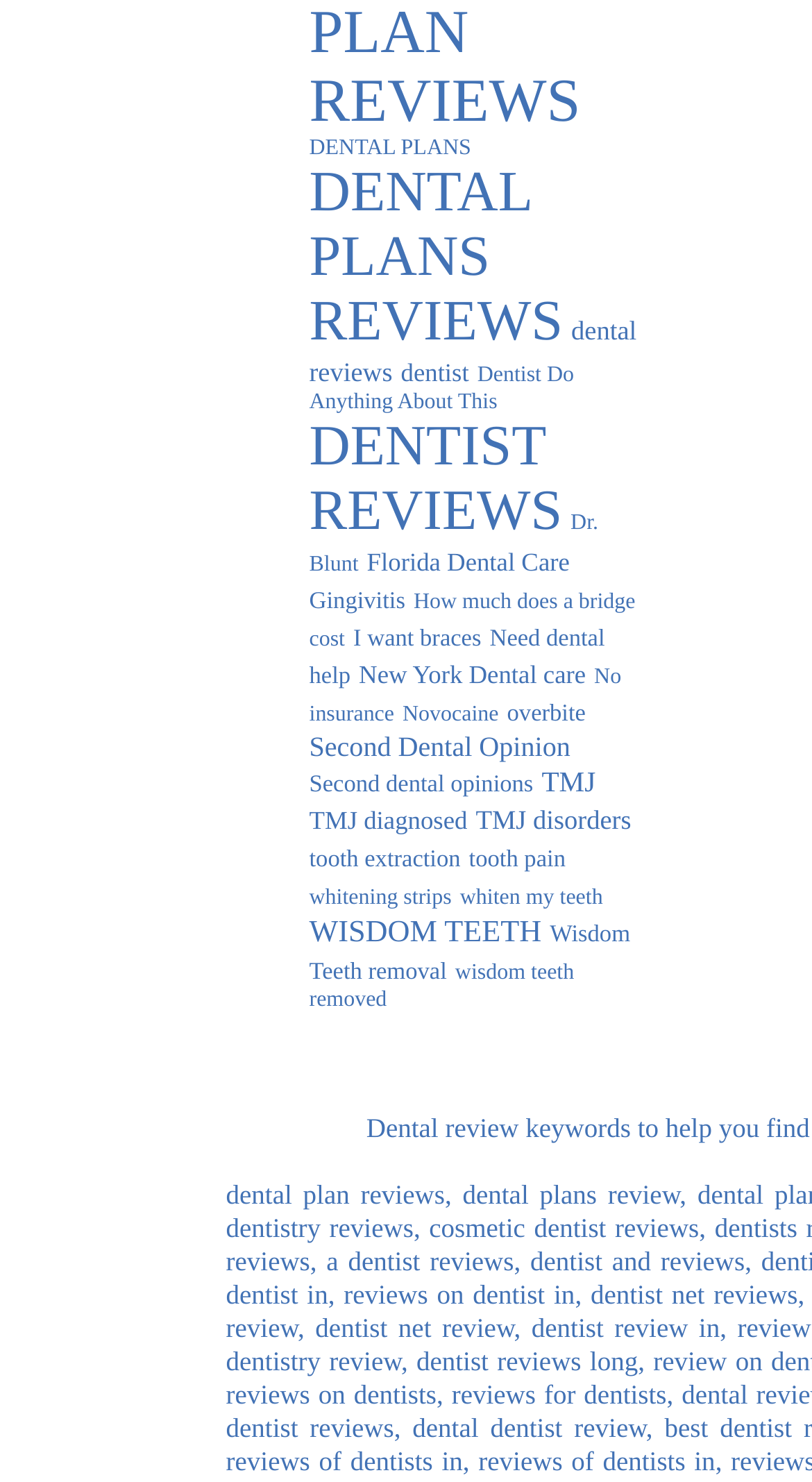Find the bounding box coordinates of the clickable area that will achieve the following instruction: "Click on 'DENTAL PLANS (2 items)'".

[0.381, 0.093, 0.58, 0.108]